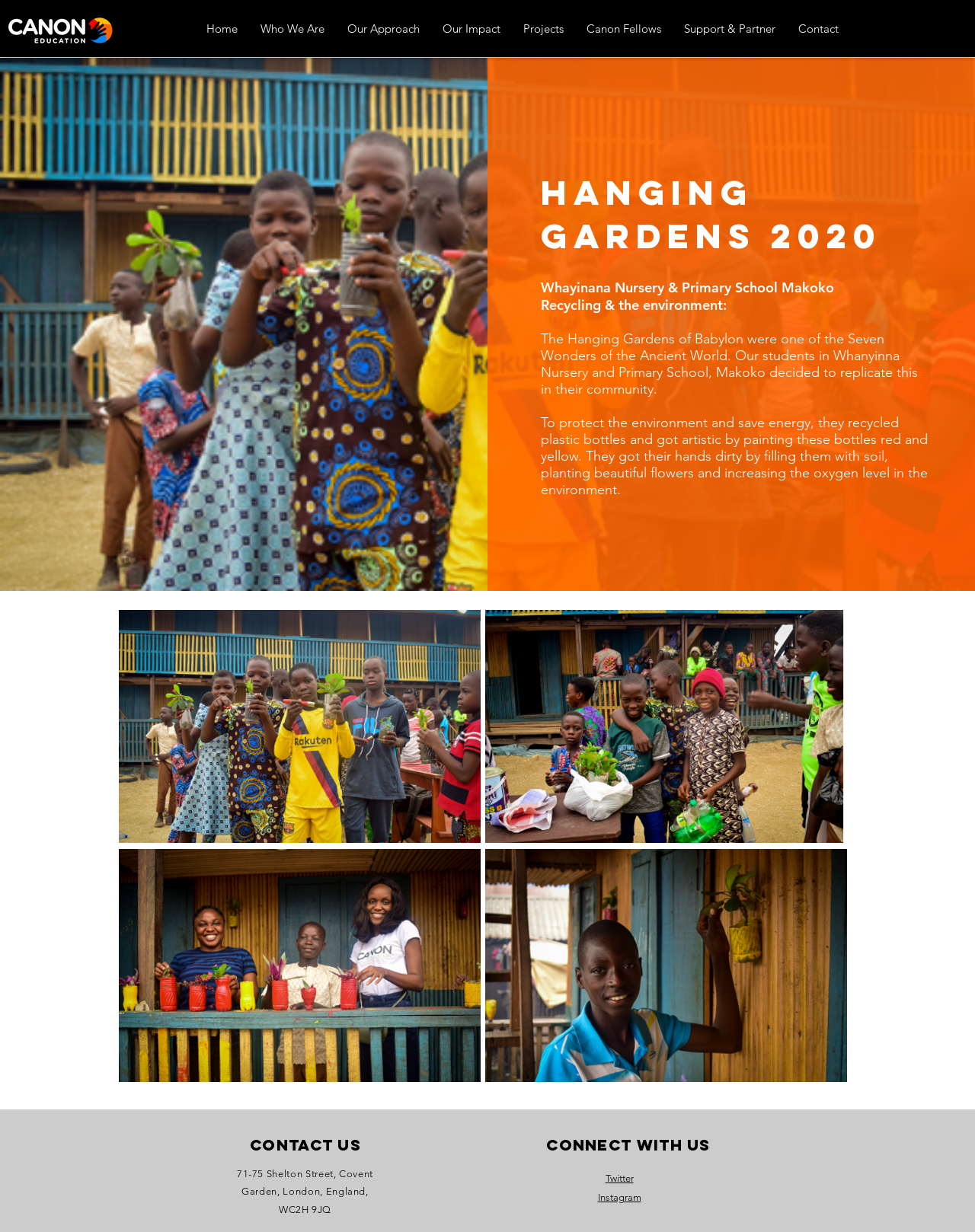Identify the bounding box coordinates of the section to be clicked to complete the task described by the following instruction: "Click the Home link". The coordinates should be four float numbers between 0 and 1, formatted as [left, top, right, bottom].

[0.2, 0.014, 0.255, 0.033]